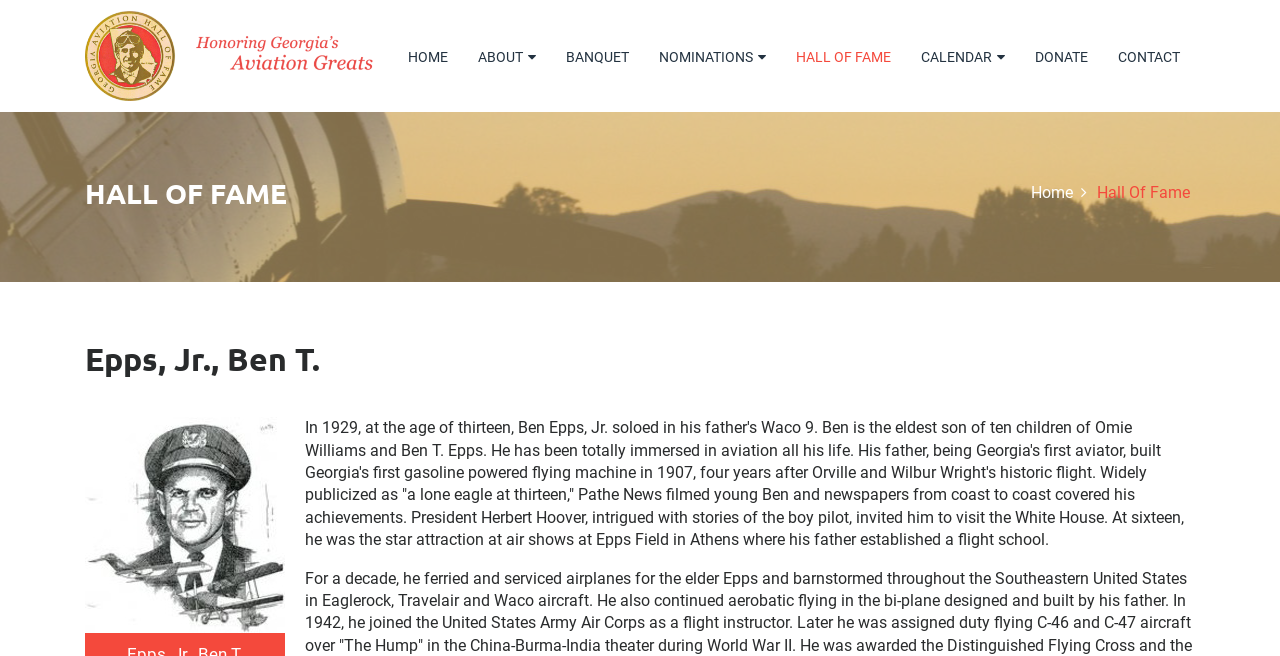Locate the bounding box coordinates of the UI element described by: "Nominations". The bounding box coordinates should consist of four float numbers between 0 and 1, i.e., [left, top, right, bottom].

[0.503, 0.02, 0.61, 0.156]